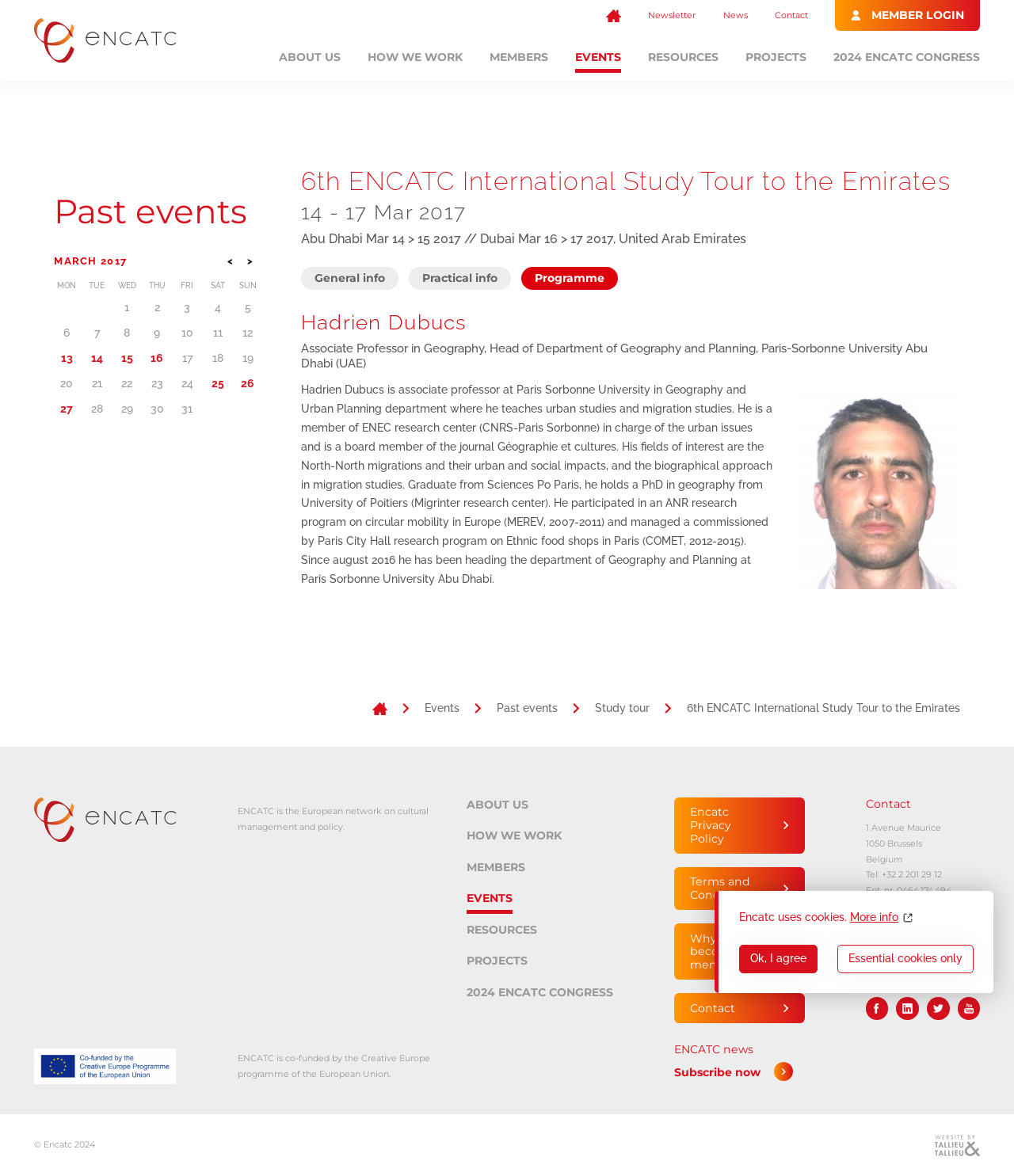Could you indicate the bounding box coordinates of the region to click in order to complete this instruction: "Click the 'Encatc' logo".

[0.033, 0.015, 0.173, 0.054]